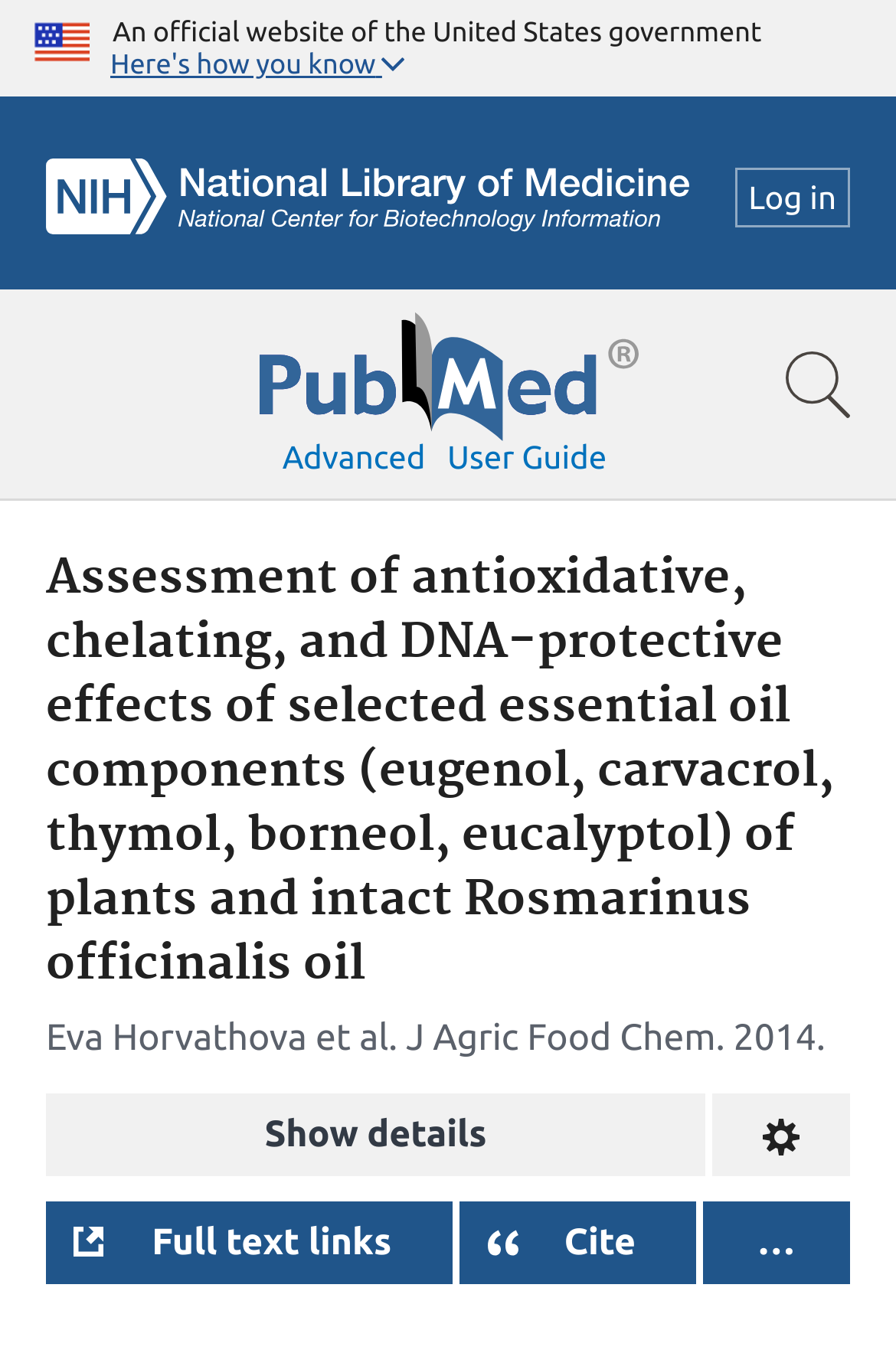What is the publication year?
Based on the image, provide your answer in one word or phrase.

2014